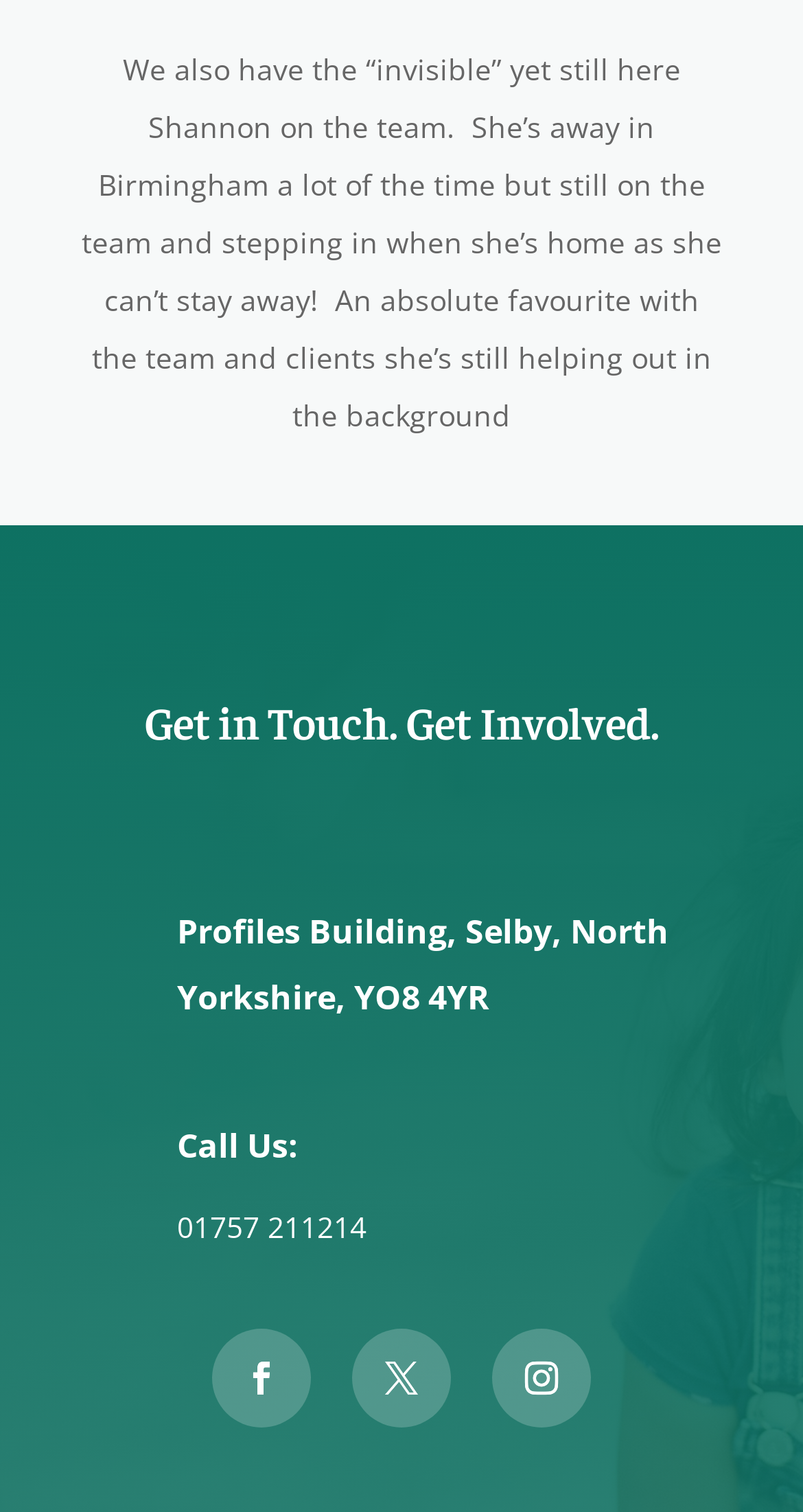What is the phone number to call?
Refer to the image and respond with a one-word or short-phrase answer.

01757 211214